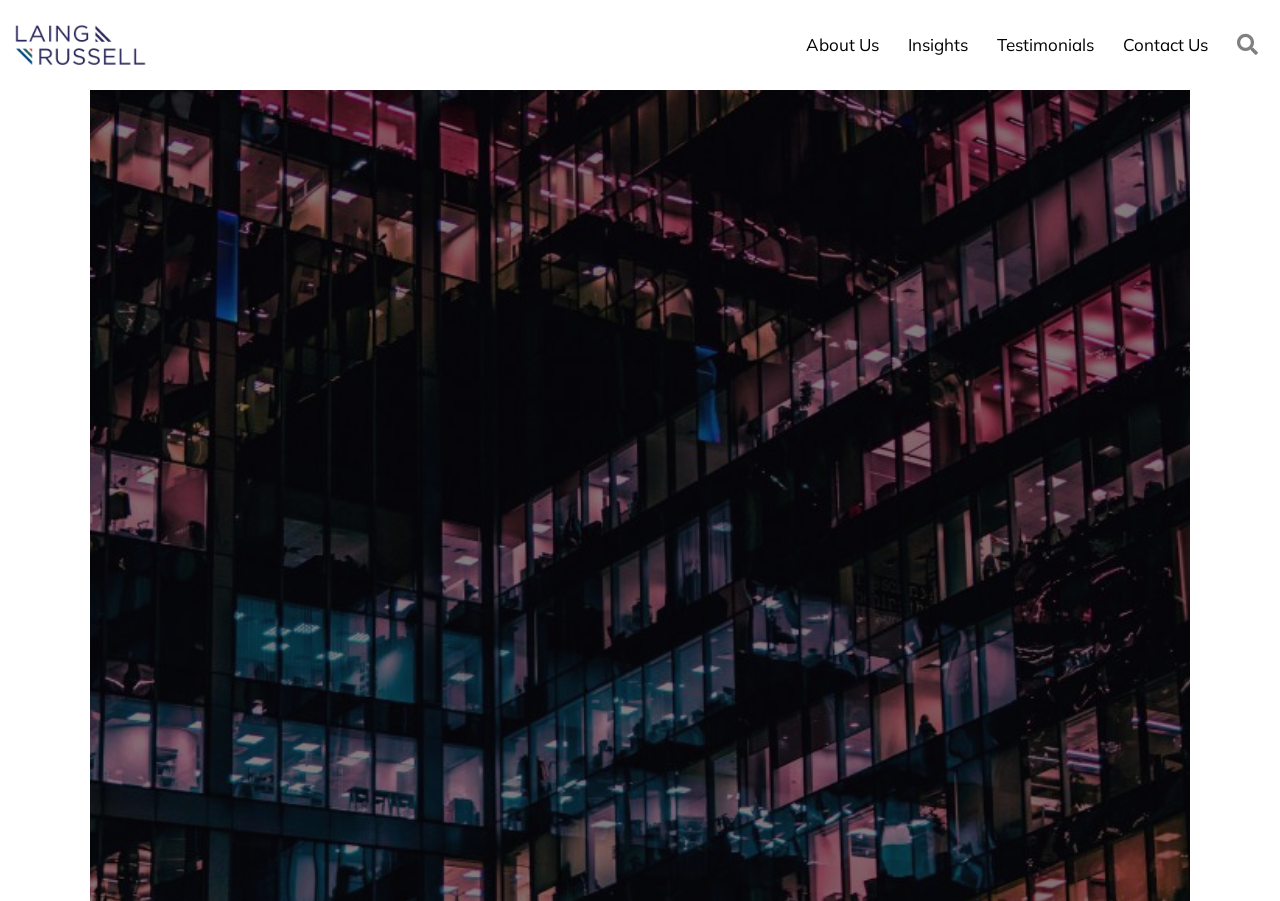Determine the bounding box for the described HTML element: "Home". Ensure the coordinates are four float numbers between 0 and 1 in the format [left, top, right, bottom].

None